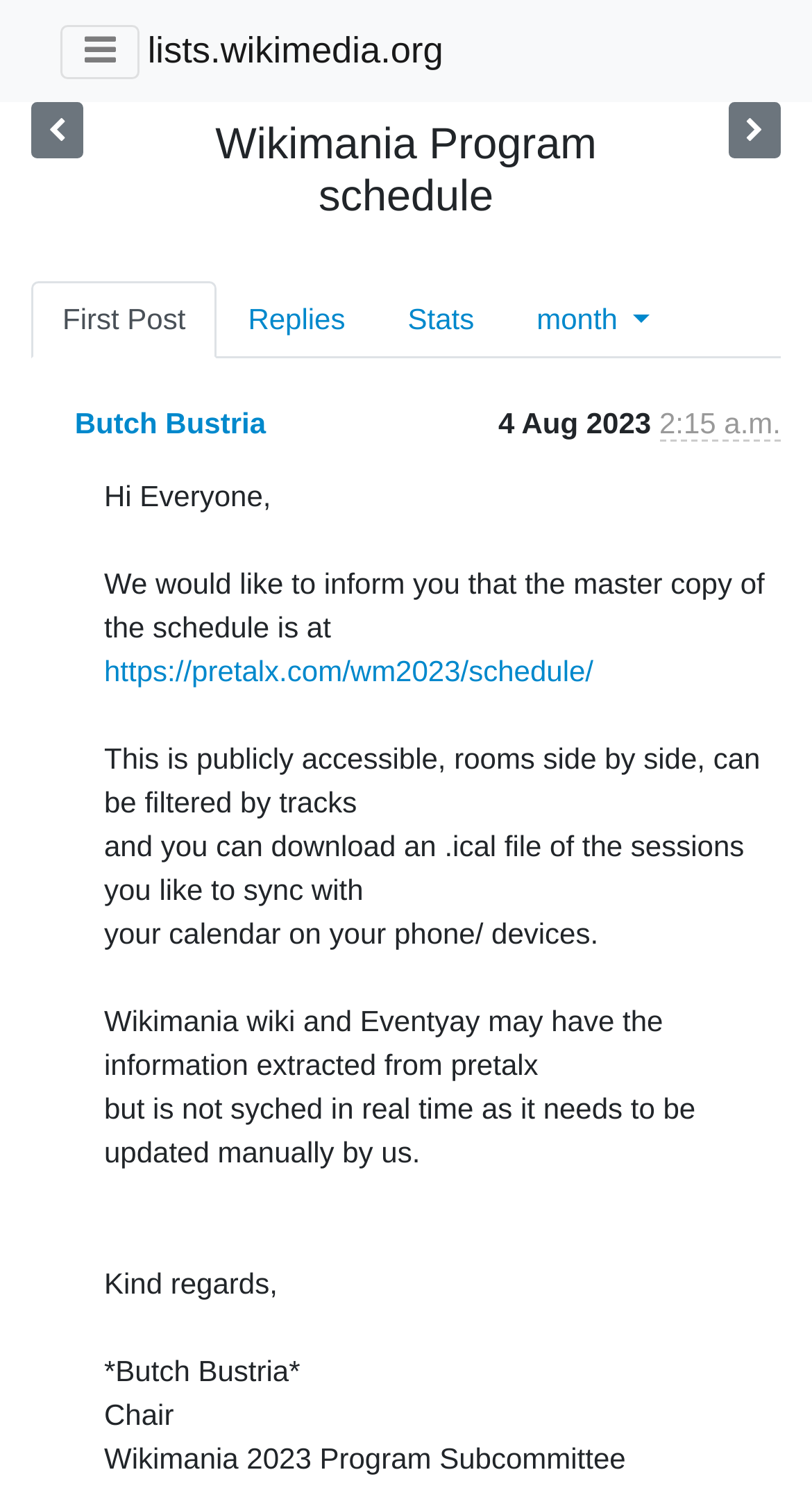Identify the bounding box for the element characterized by the following description: "Threads by month".

[0.622, 0.188, 0.839, 0.239]